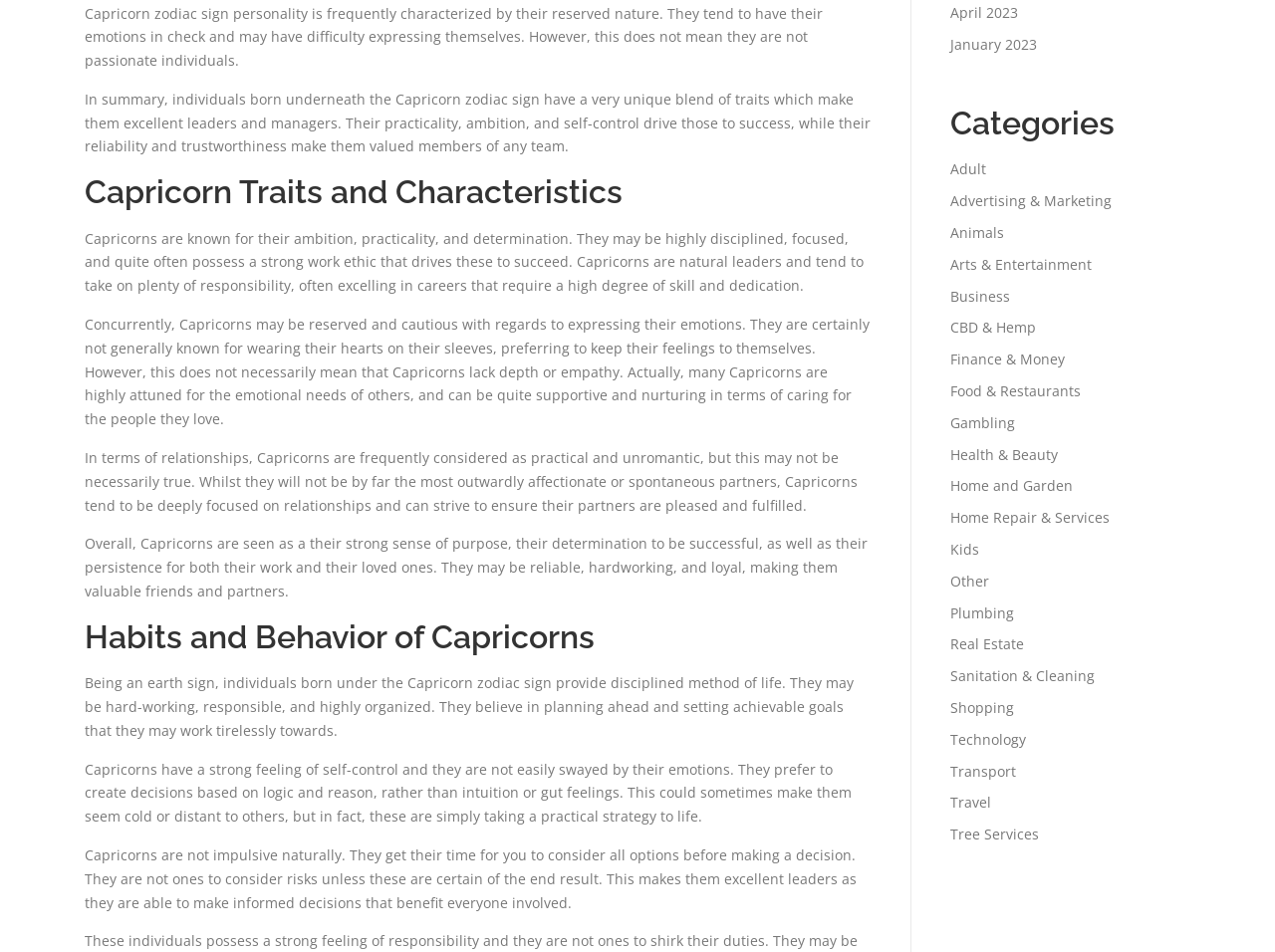How many links are there in the 'Categories' section?
Using the visual information, reply with a single word or short phrase.

20